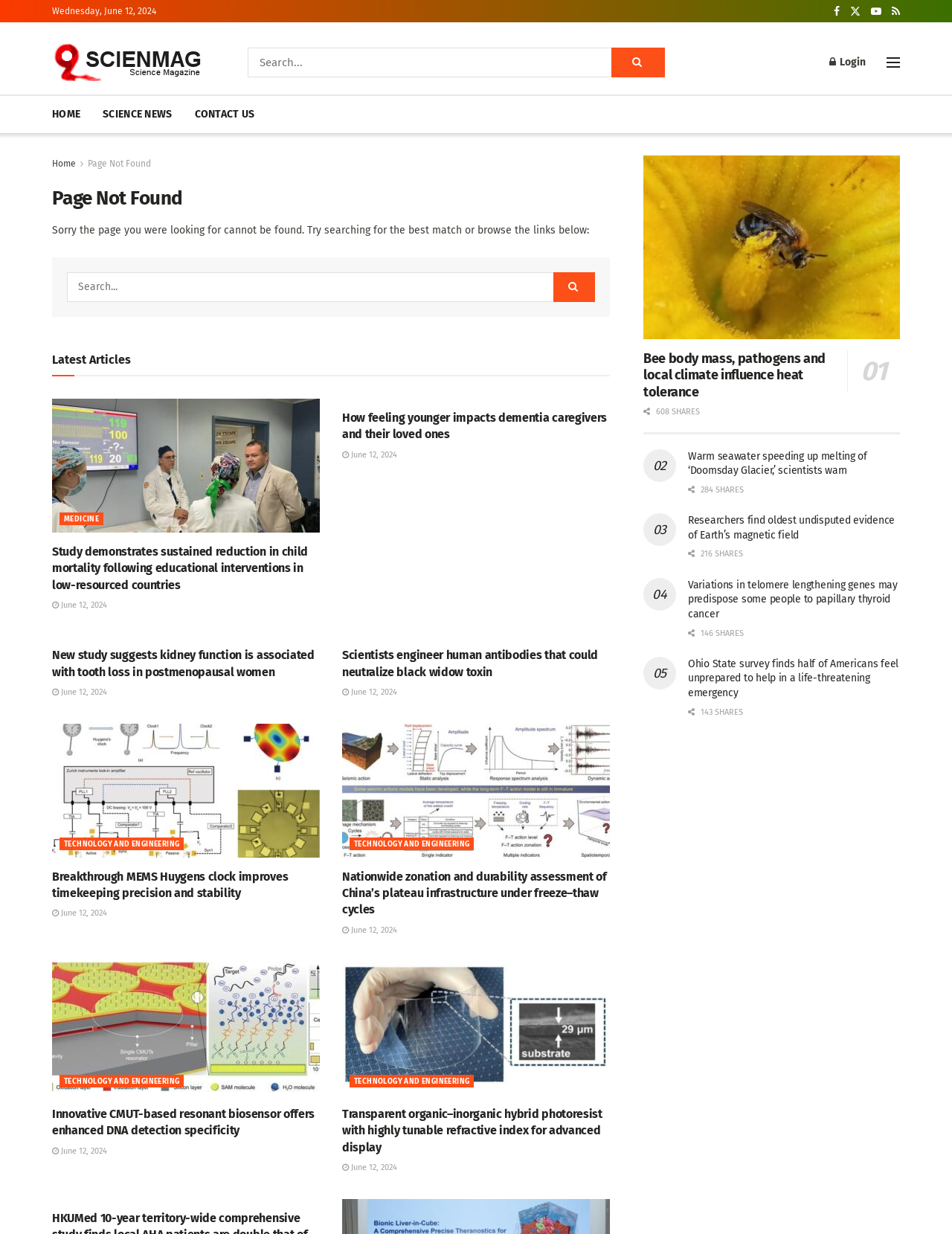Please give a concise answer to this question using a single word or phrase: 
How many shares does the article '01 Bee body mass, pathogens and local climate influence heat tolerance' have?

608